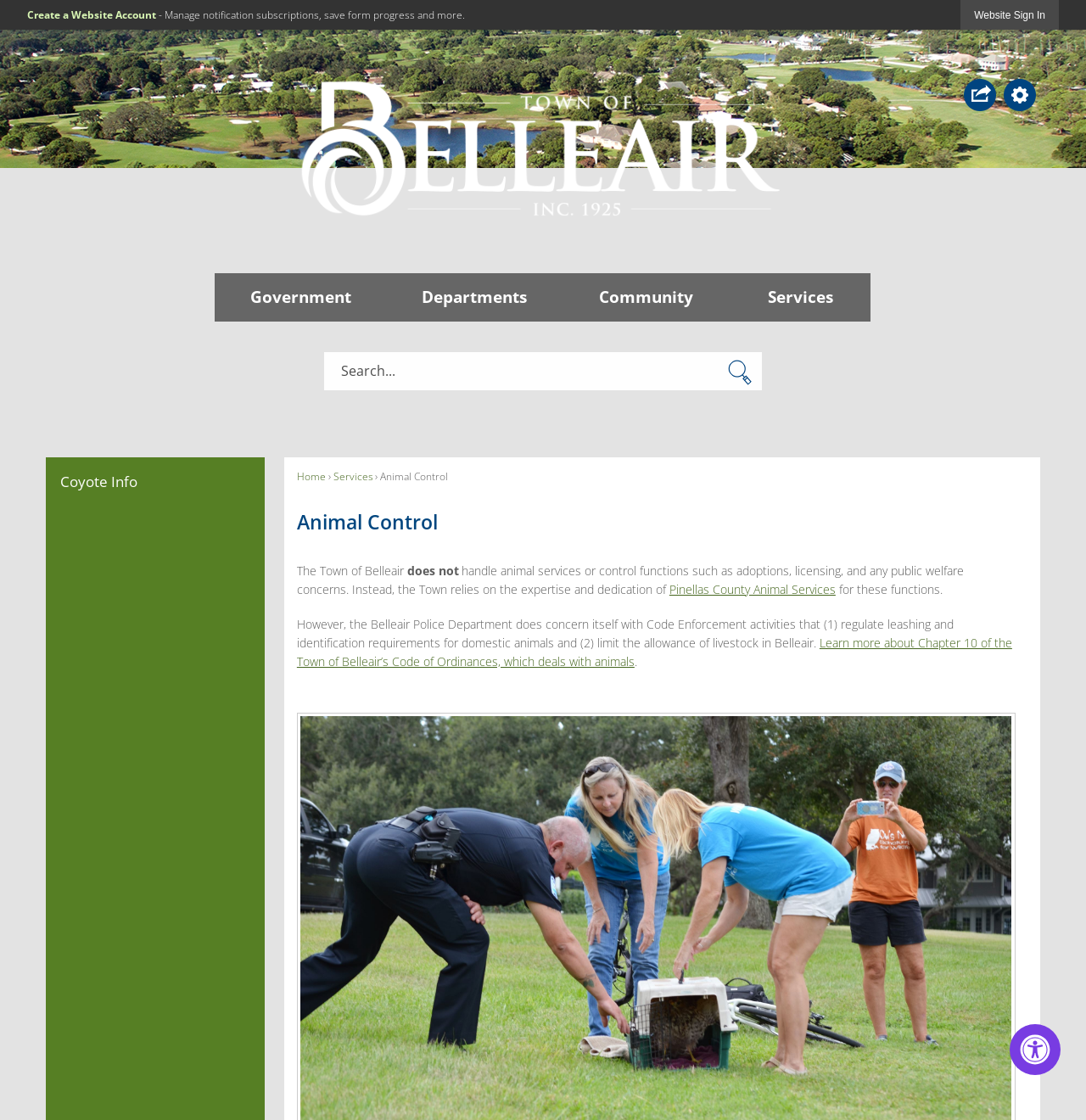Please determine the bounding box coordinates of the clickable area required to carry out the following instruction: "Search for something". The coordinates must be four float numbers between 0 and 1, represented as [left, top, right, bottom].

[0.299, 0.314, 0.701, 0.348]